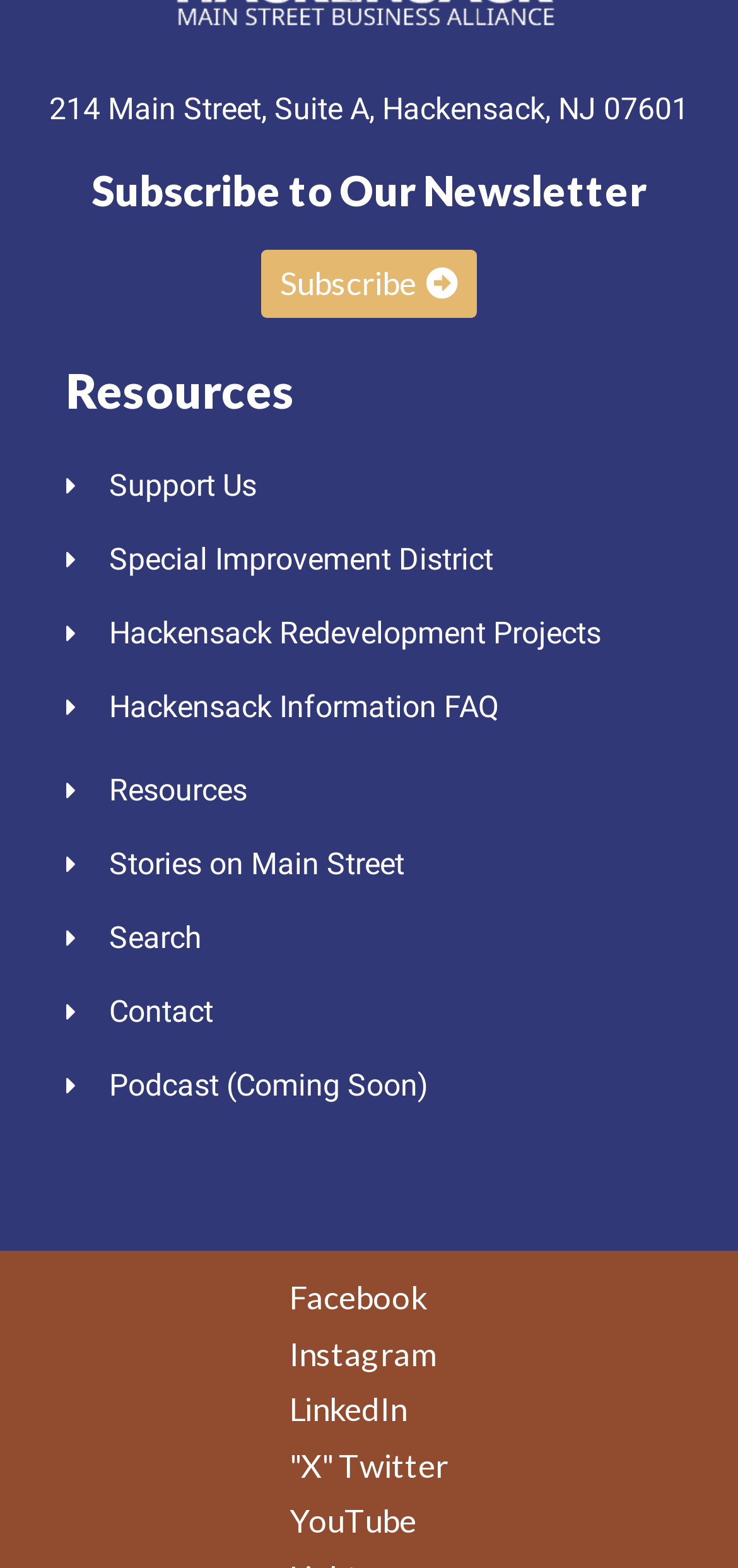What is the last resource listed?
Using the details from the image, give an elaborate explanation to answer the question.

I found the last resource listed by looking at the sequence of links under the 'Resources' heading, and the last one is 'Podcast (Coming Soon)'.